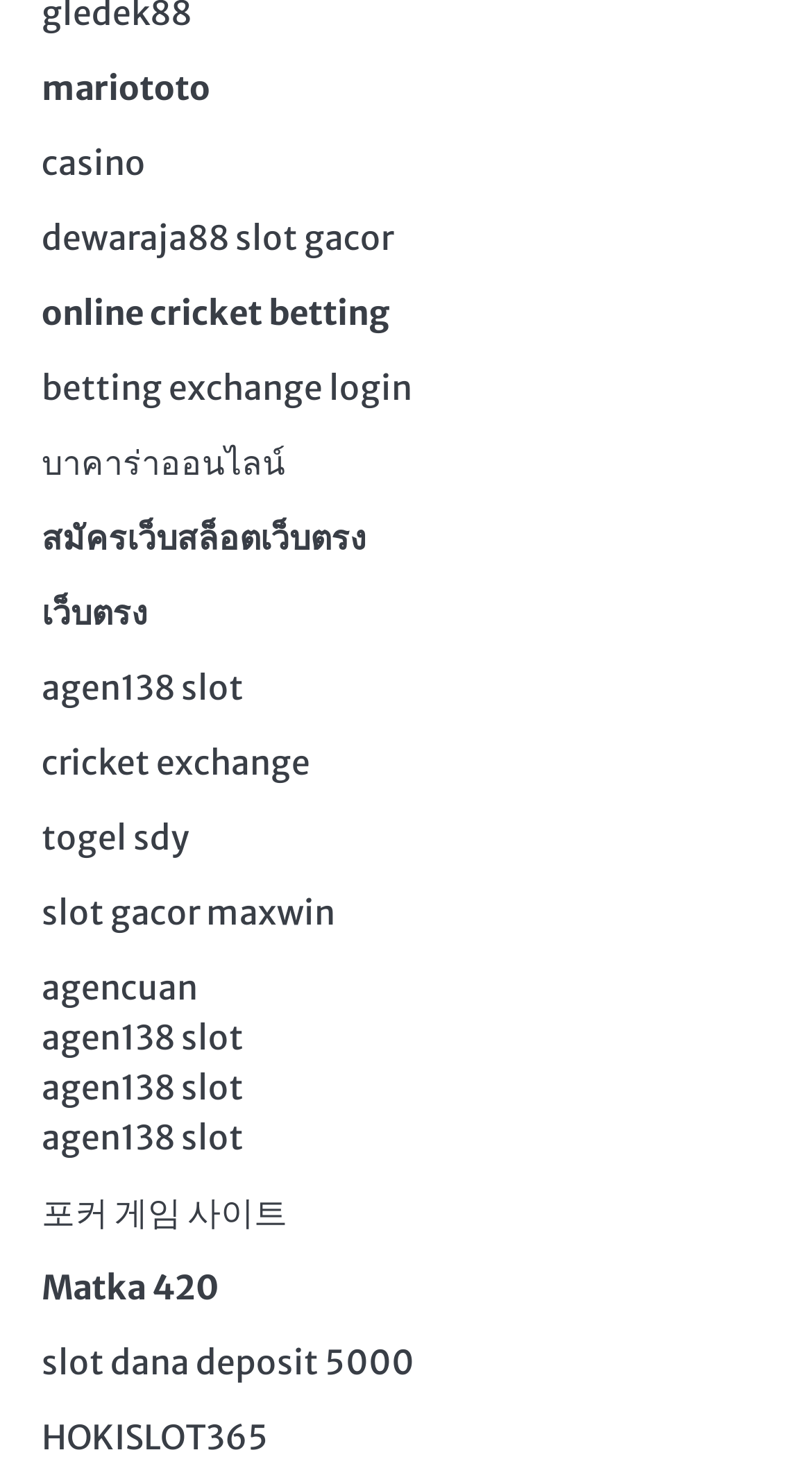What is the first link on the webpage?
Look at the screenshot and respond with a single word or phrase.

mariototo